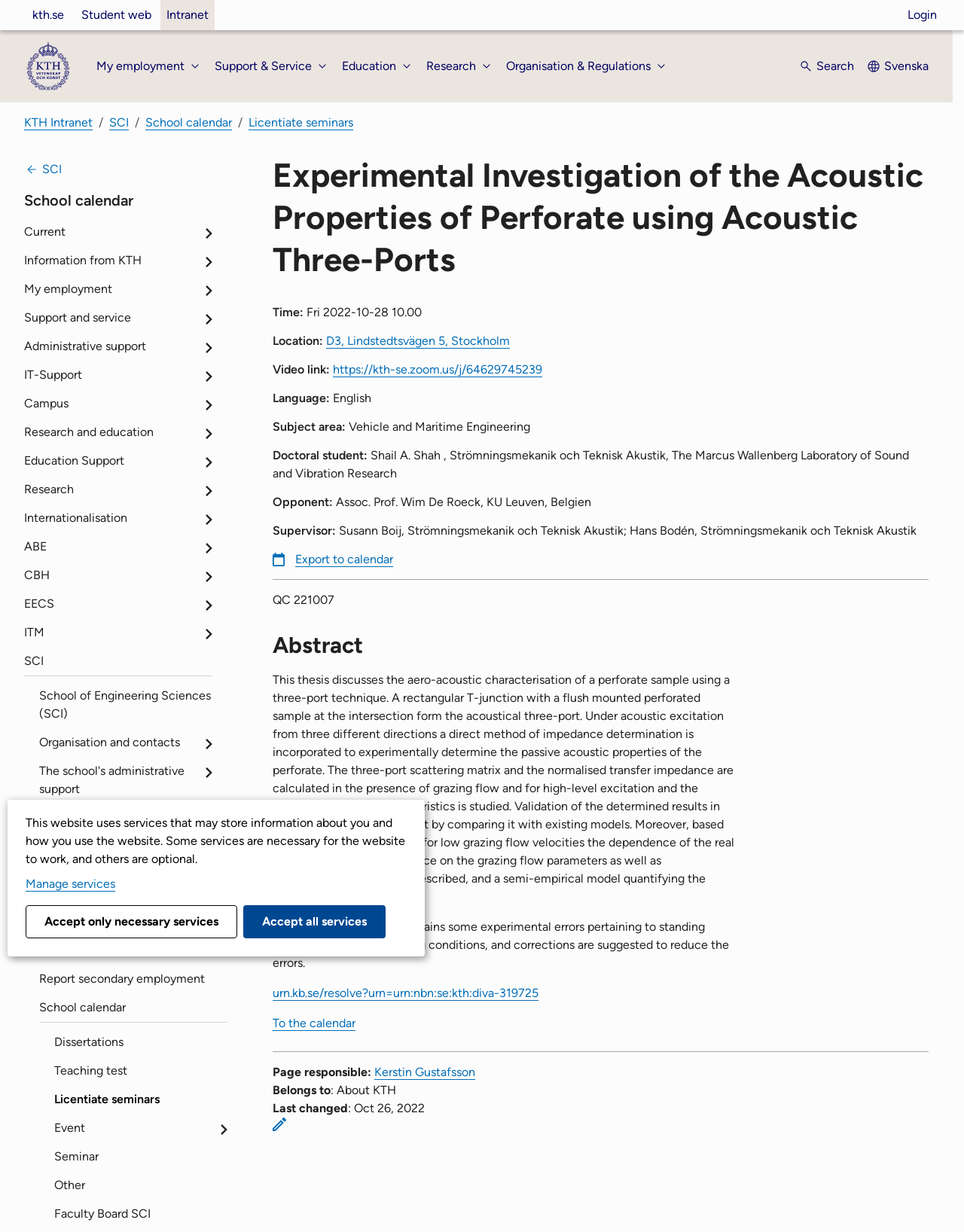What is the location of the event?
Please ensure your answer to the question is detailed and covers all necessary aspects.

I found the answer by looking at the 'Location:' section in the main content area, which provides the address 'D3, Lindstedtsvägen 5, Stockholm'.